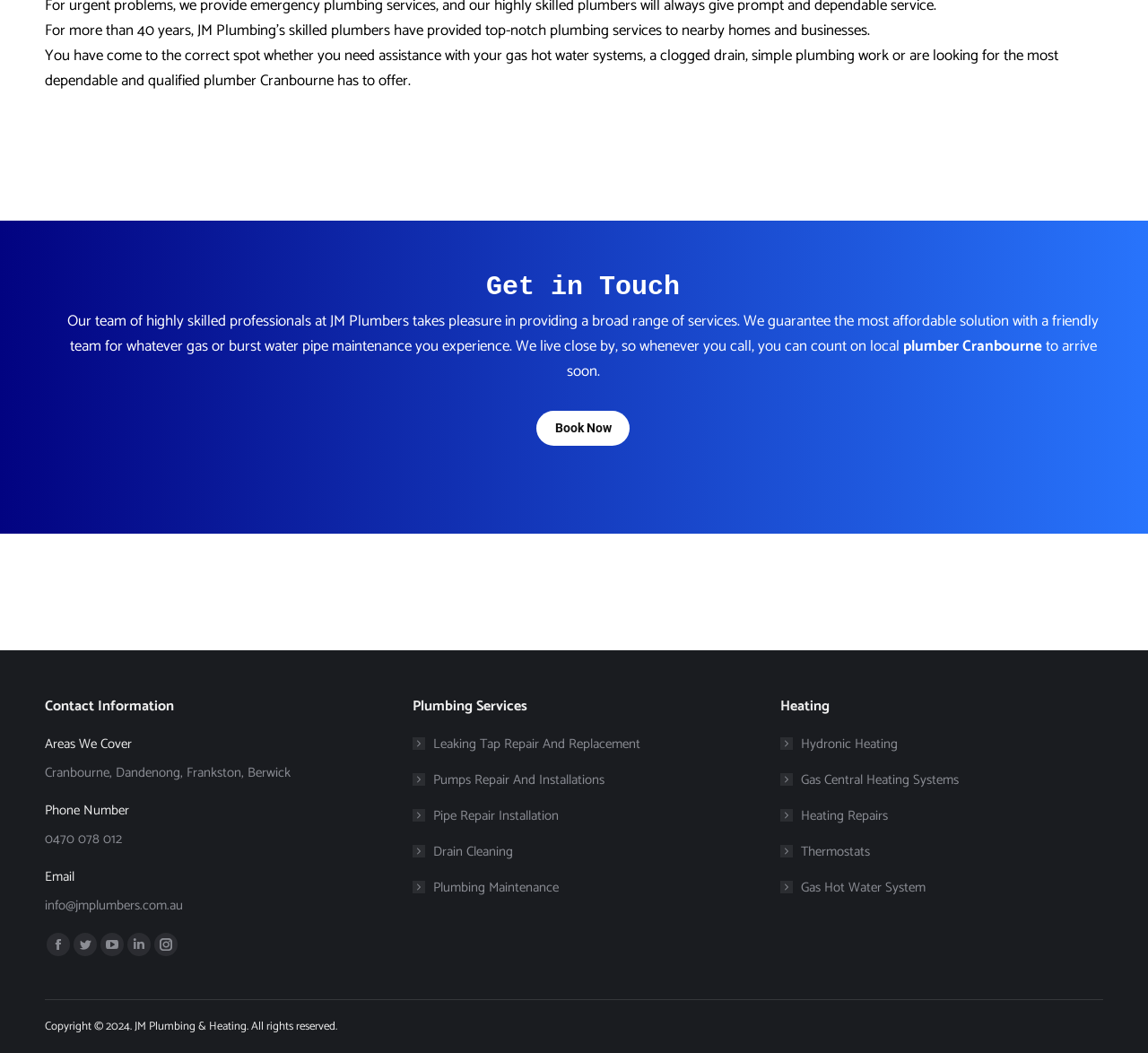Find the bounding box coordinates for the area that must be clicked to perform this action: "Visit the Facebook page".

[0.041, 0.885, 0.061, 0.908]